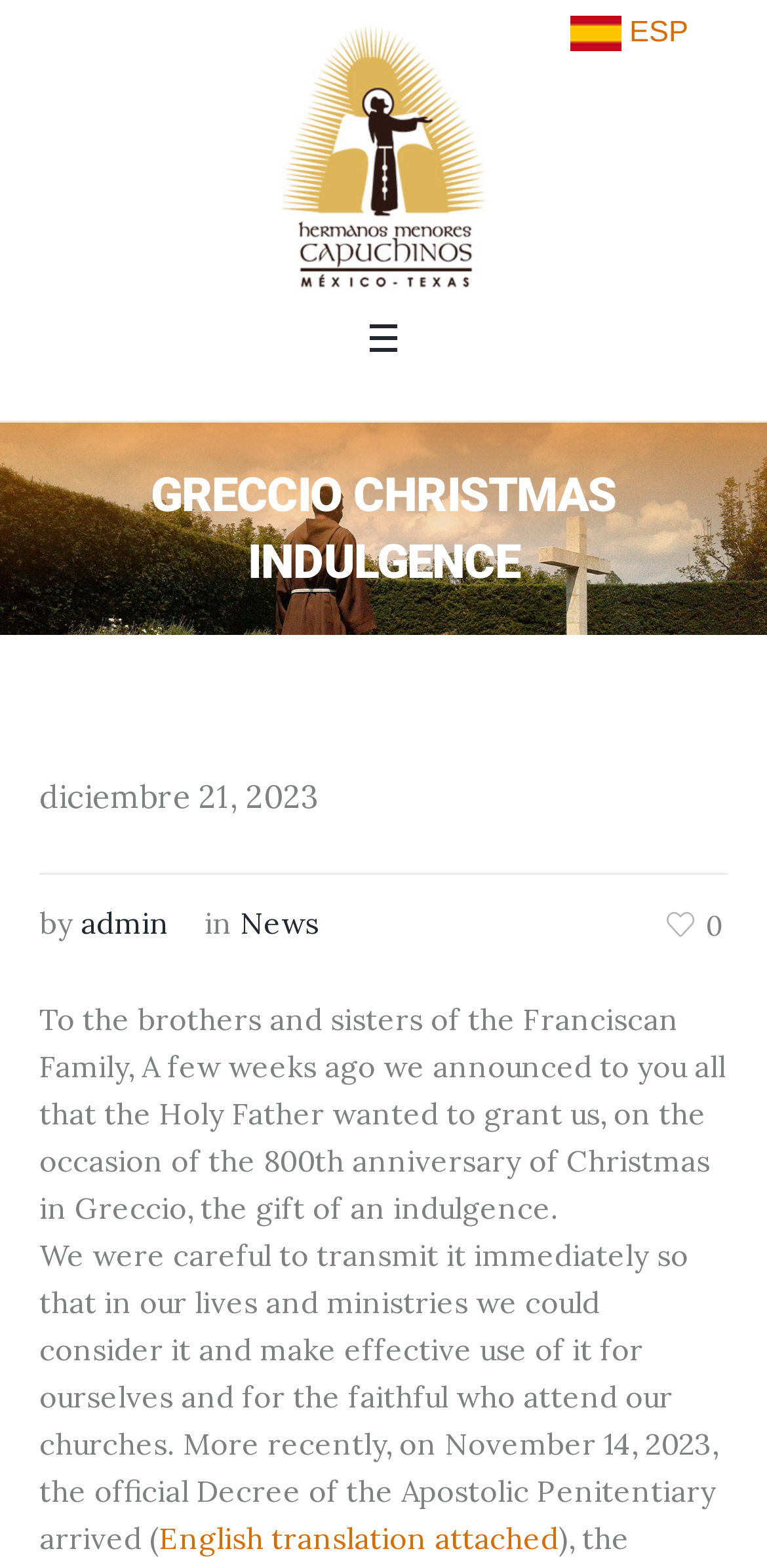What is the category of the article?
Refer to the image and give a detailed response to the question.

I found the category by looking at the link 'News' which is located next to the word 'in'.